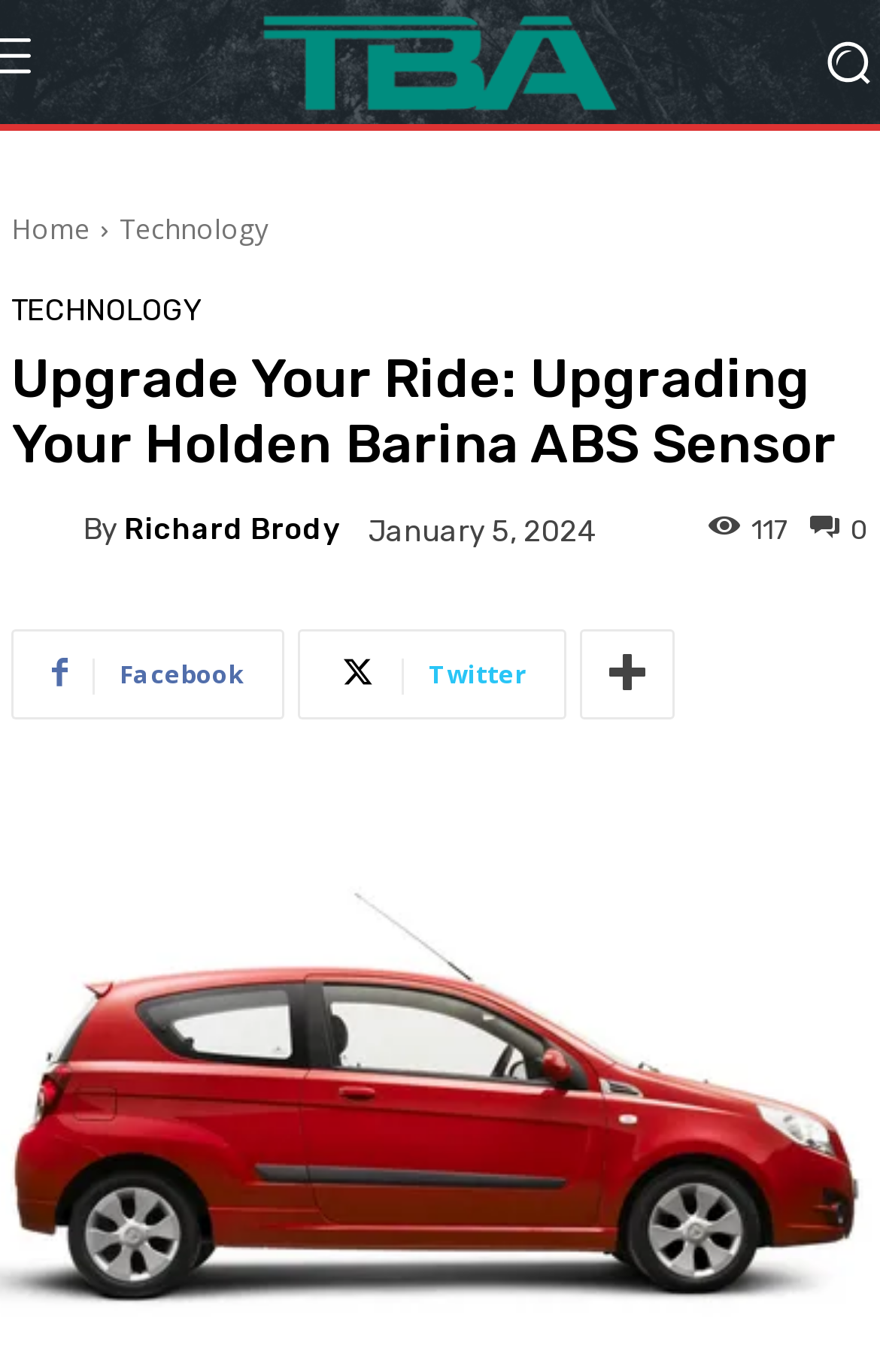Please answer the following question using a single word or phrase: 
What is the purpose of the link at [0.013, 0.153, 0.103, 0.181]?

Go to Home